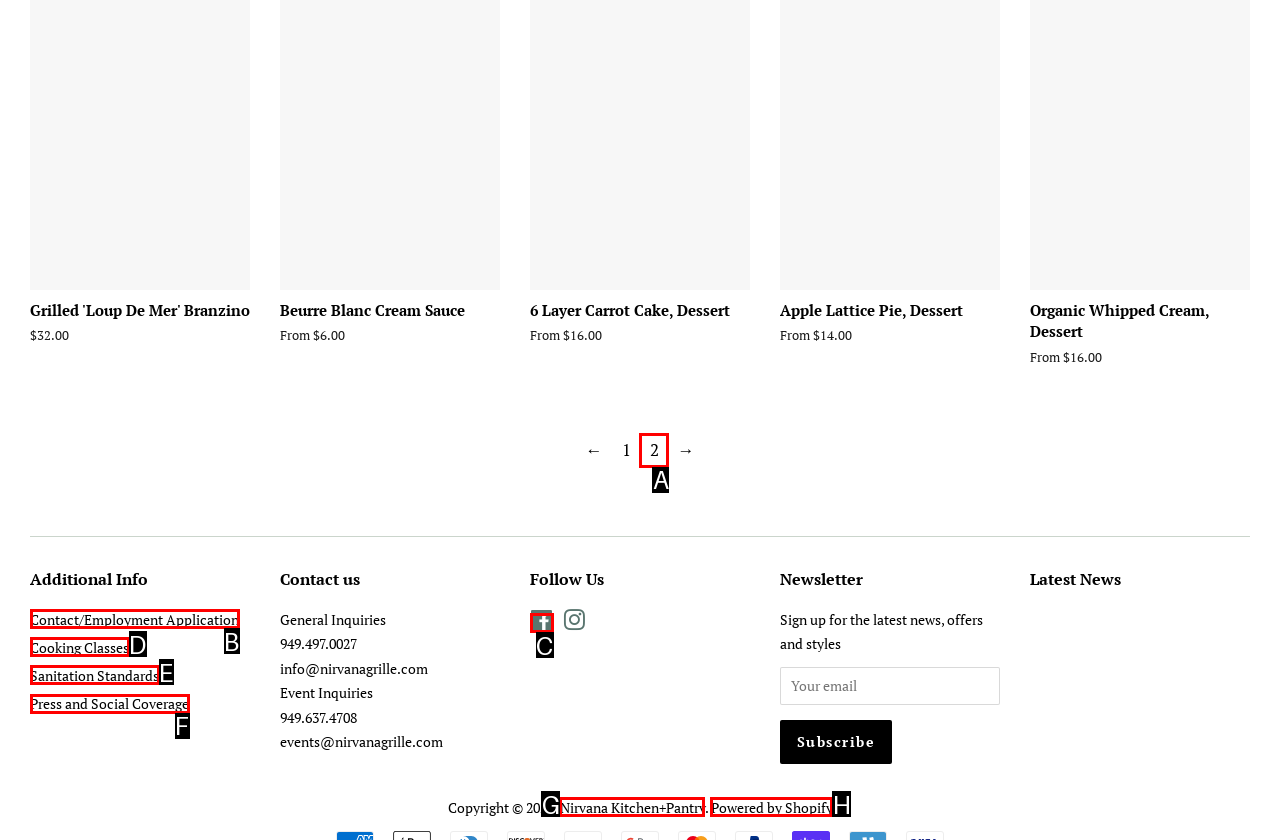Identify the letter of the option that best matches the following description: Facebook. Respond with the letter directly.

C